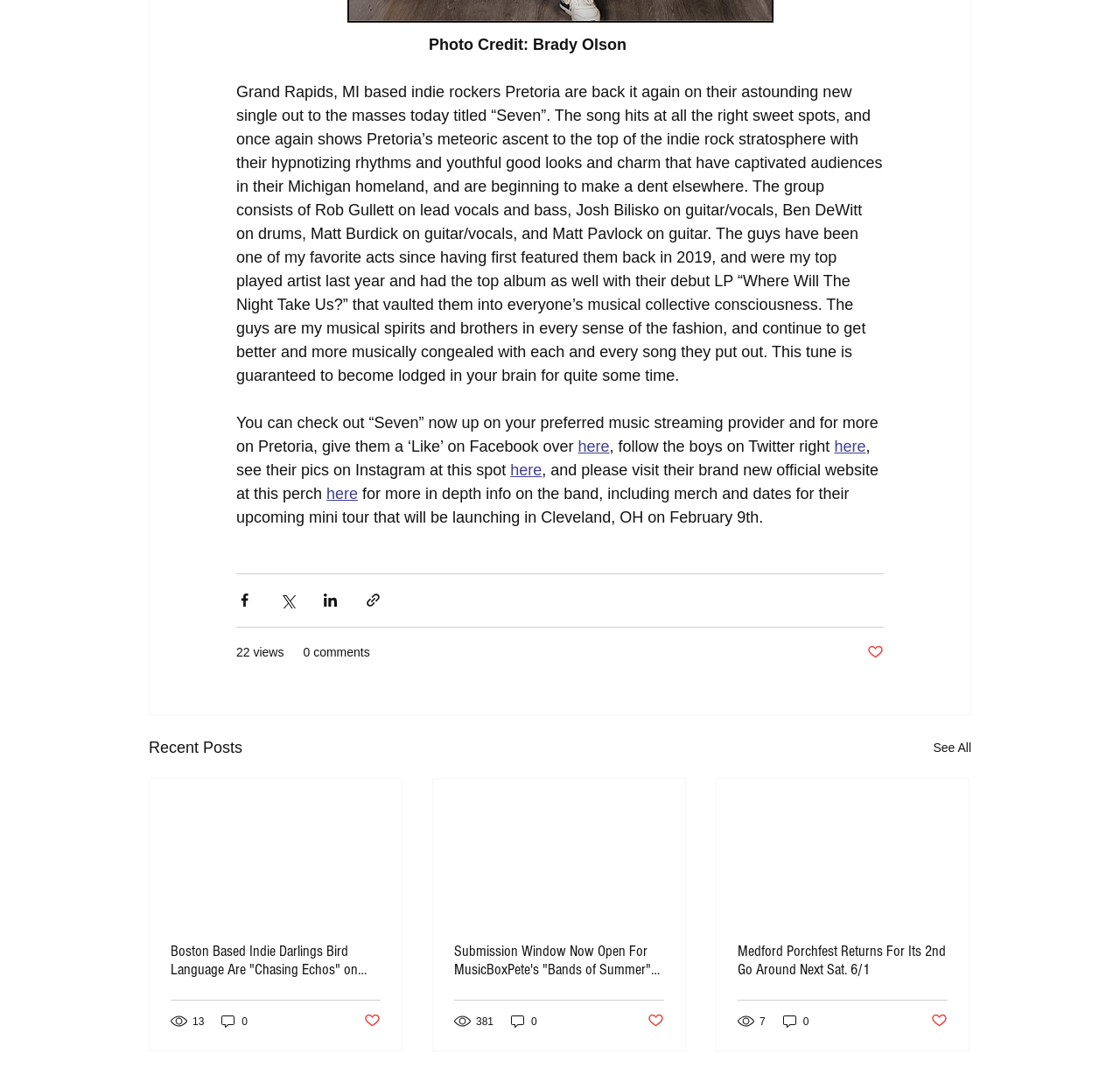Answer the following in one word or a short phrase: 
How many views does the article about Bird Language have?

13 views